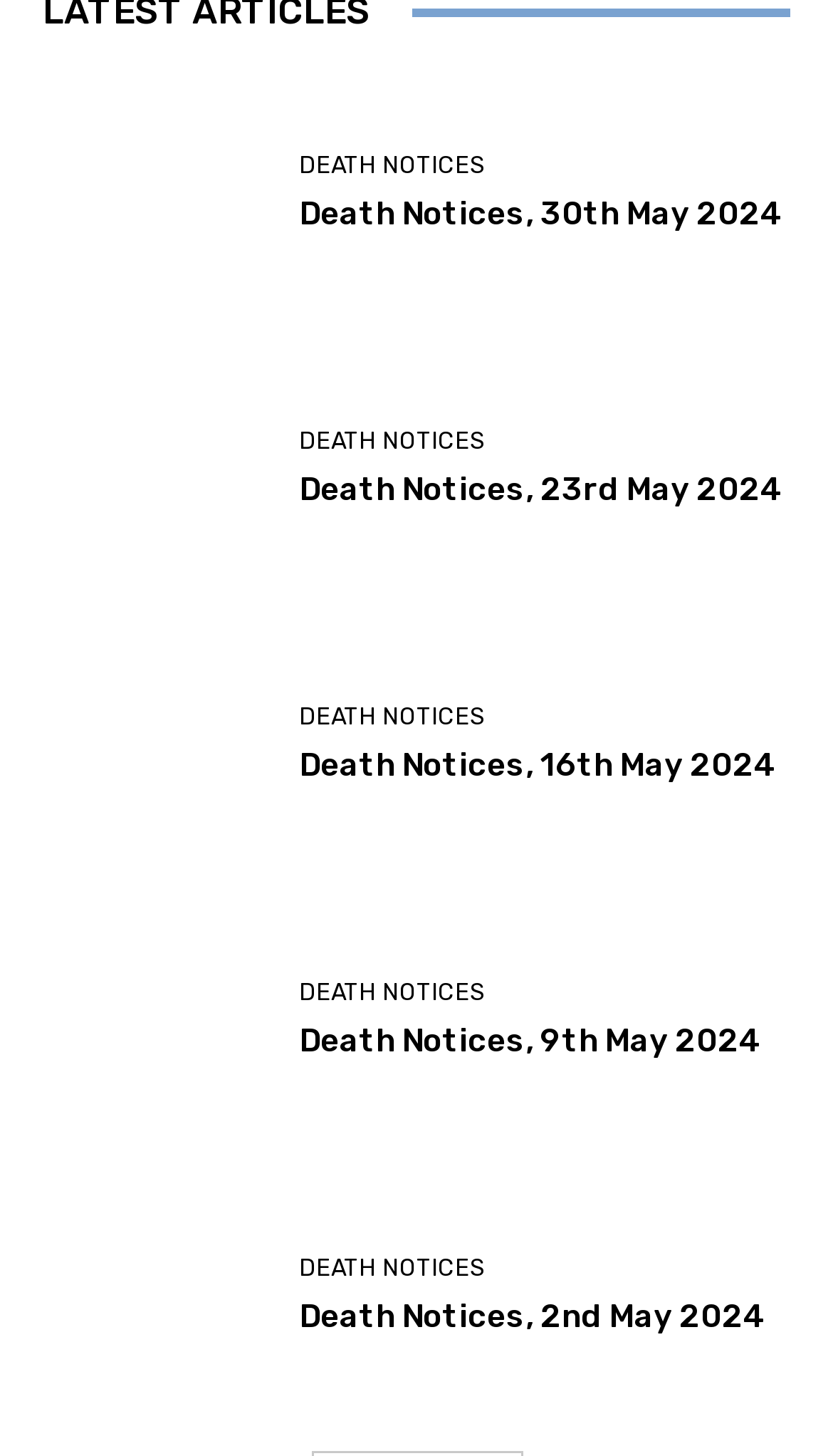Identify the bounding box coordinates for the element you need to click to achieve the following task: "read death notices for 23rd May 2024". The coordinates must be four float values ranging from 0 to 1, formatted as [left, top, right, bottom].

[0.051, 0.246, 0.321, 0.4]